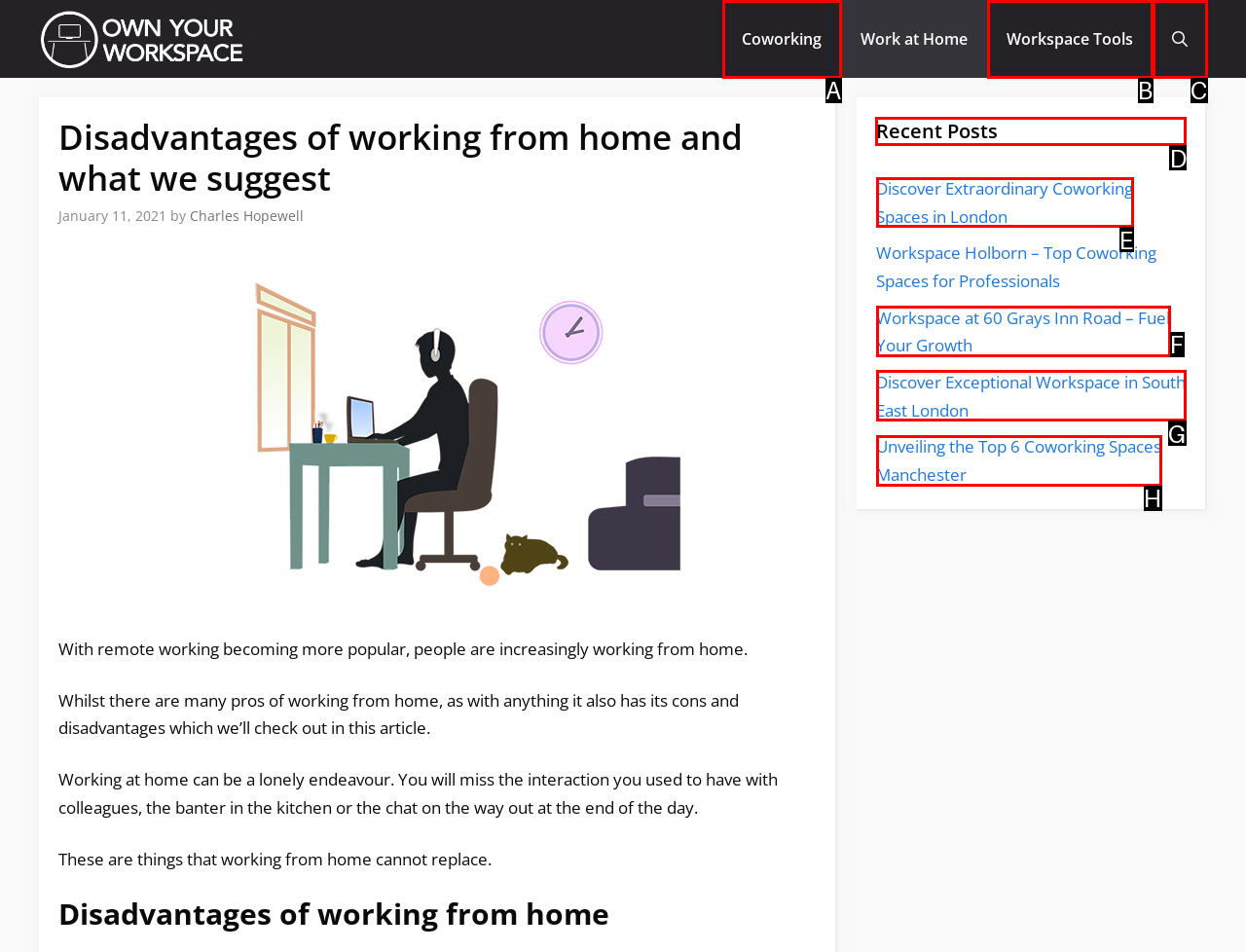Which lettered option should be clicked to achieve the task: View recent posts? Choose from the given choices.

D